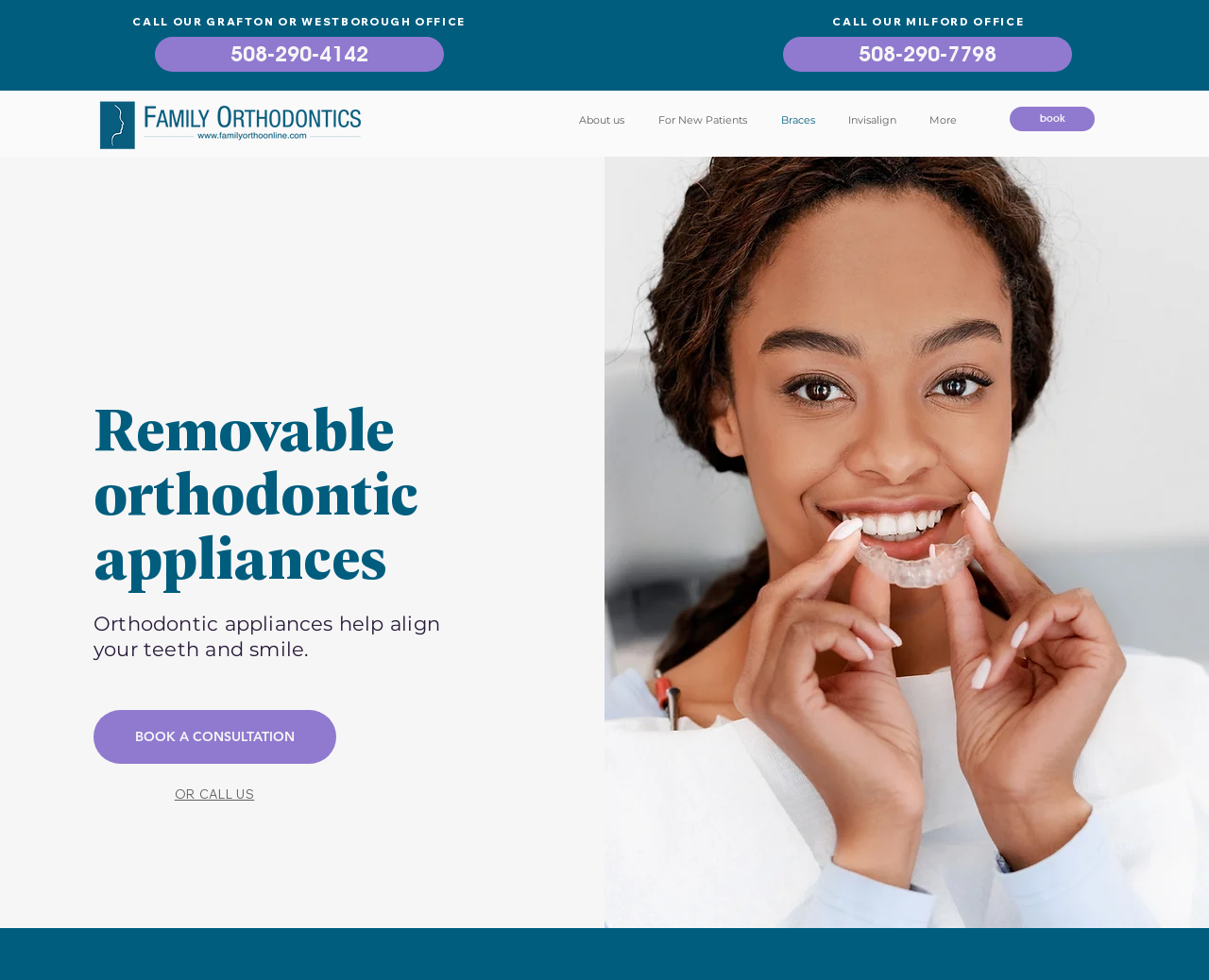Find and provide the bounding box coordinates for the UI element described with: "OR CALL US".

[0.144, 0.803, 0.21, 0.818]